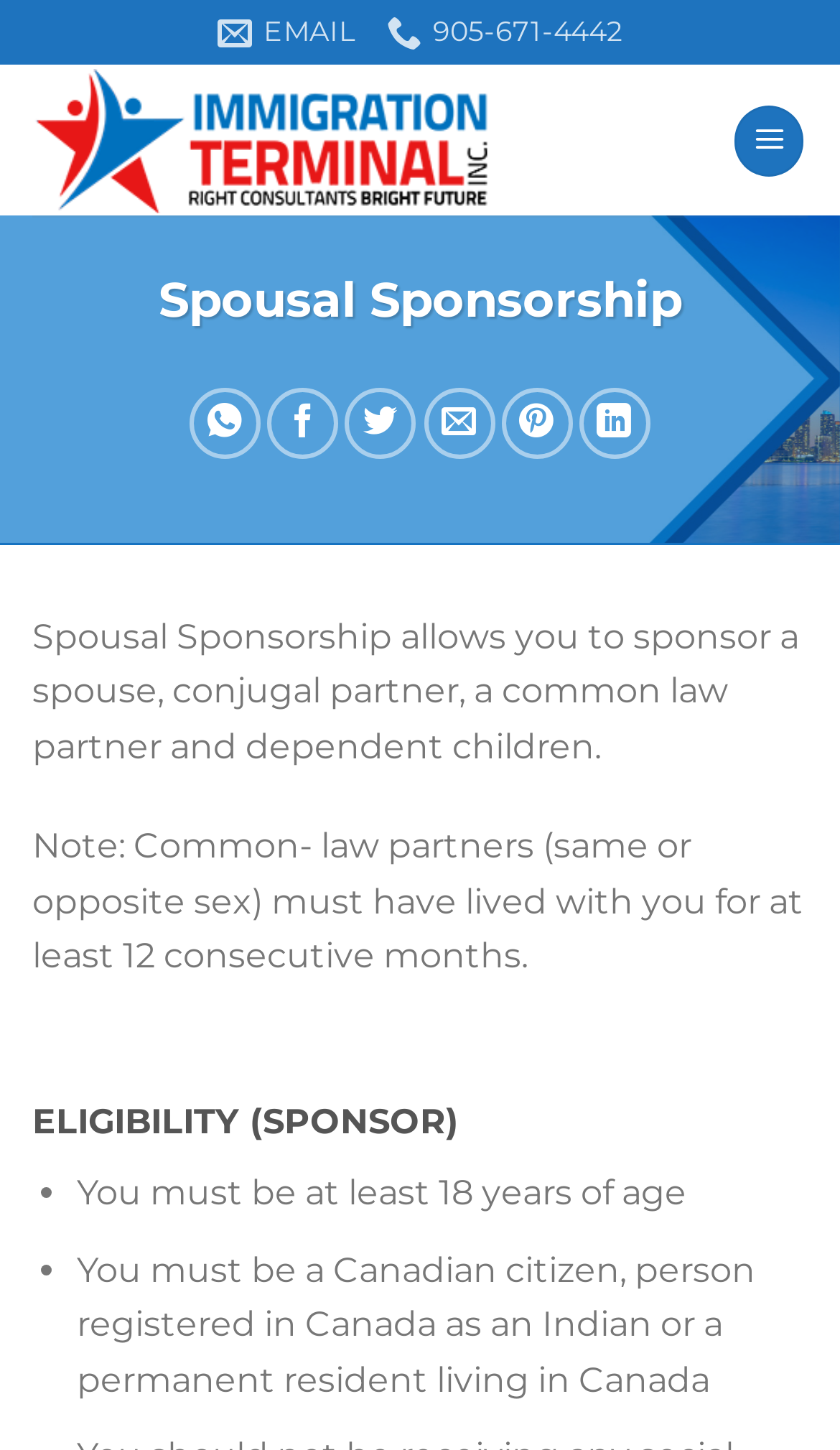Please locate the bounding box coordinates for the element that should be clicked to achieve the following instruction: "Share on WhatsApp". Ensure the coordinates are given as four float numbers between 0 and 1, i.e., [left, top, right, bottom].

[0.226, 0.267, 0.311, 0.316]